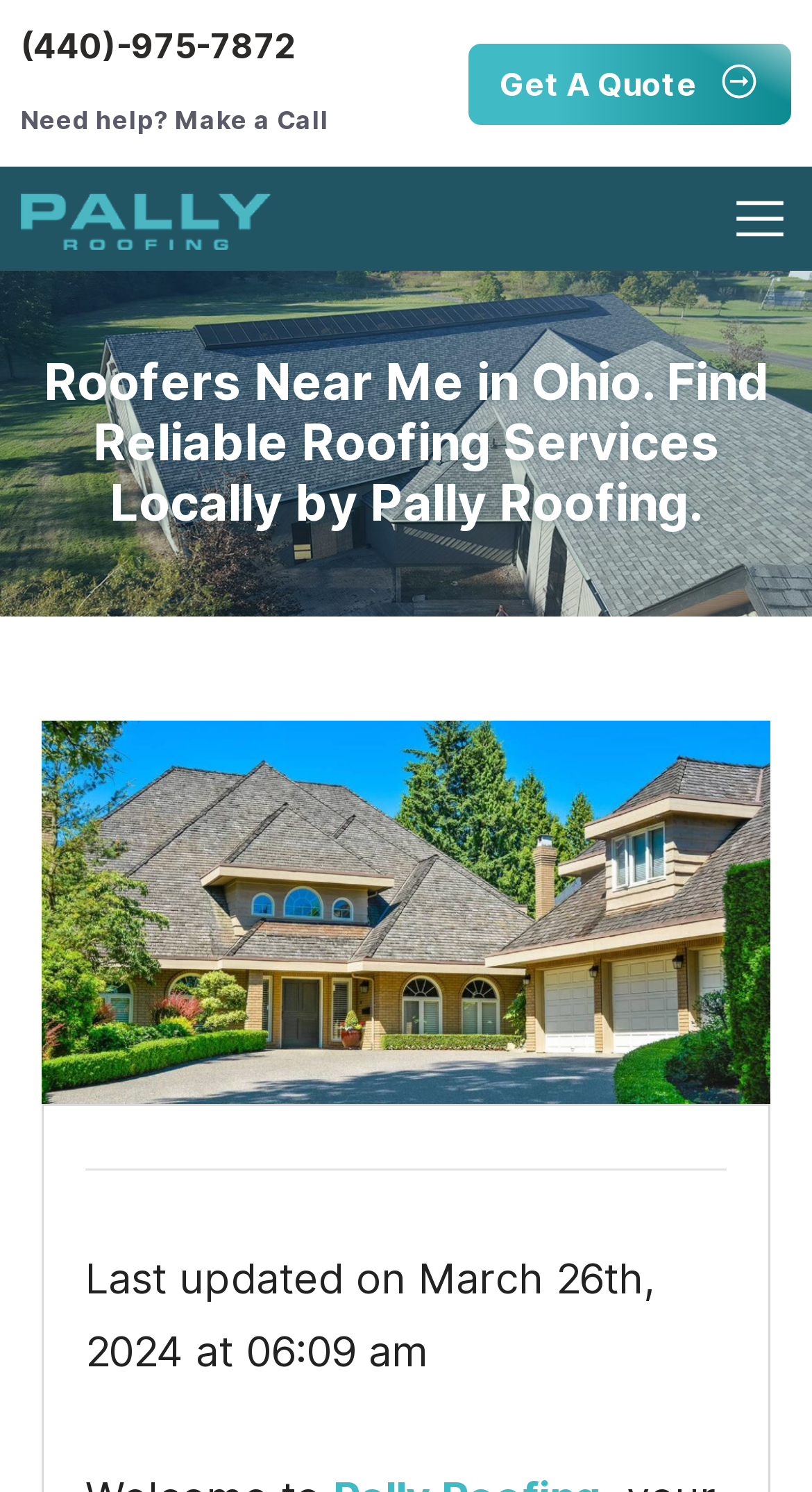When was the webpage last updated?
Please answer the question with a detailed and comprehensive explanation.

I found the last updated date and time by looking at the static text element located at the bottom of the page, which explicitly states 'Last updated on March 26th, 2024 at 06:09 am'.